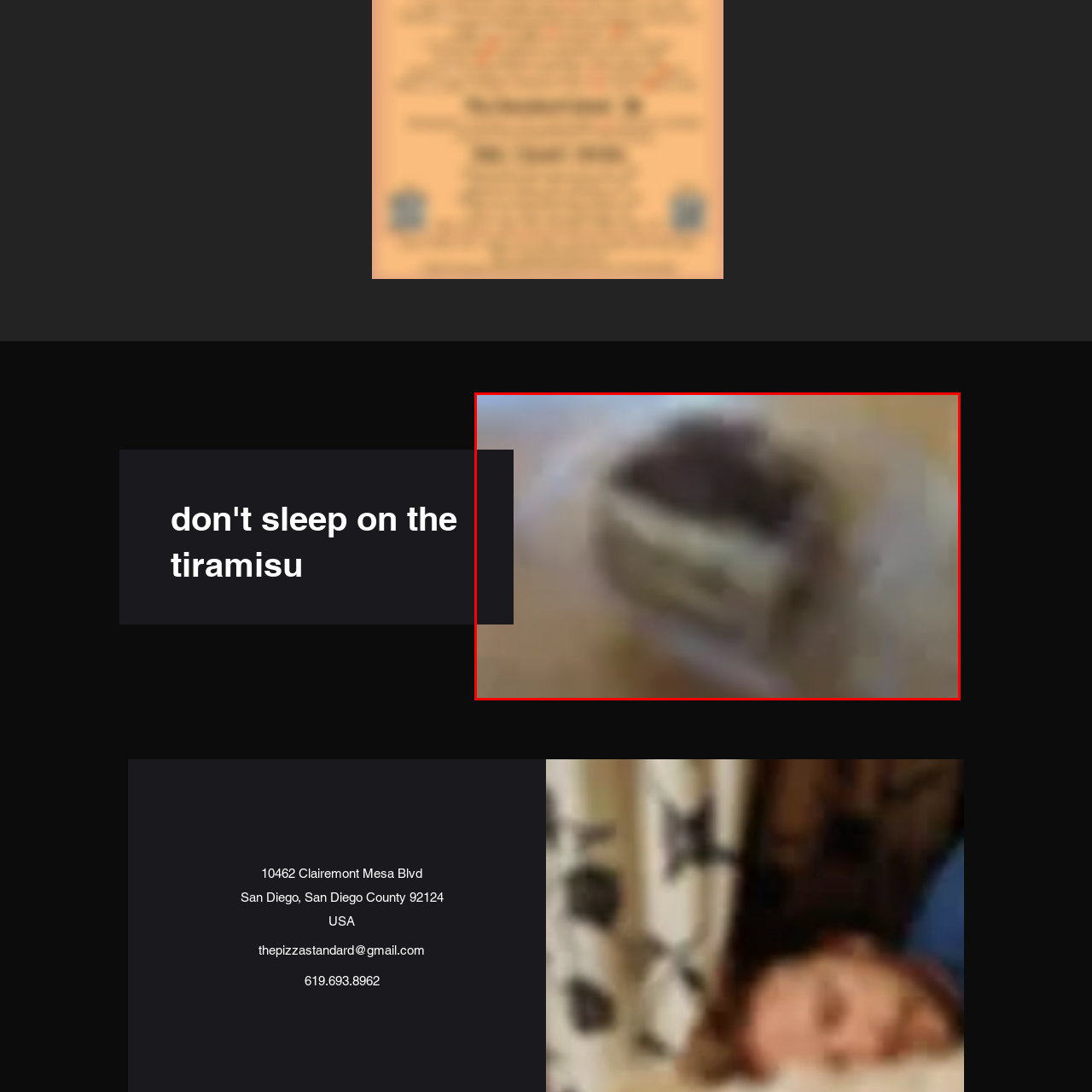Generate a comprehensive caption for the image section marked by the red box.

Indulge in the rich, creamy layers of tiramisu featured in this inviting image. The dessert is presented in a rustic dish, showcasing its velvety textures and coffee-soaked layers. This tantalizing treat is brought to life with the promise of a delightful experience, hinted by the caption "don't sleep on the tiramisu." Nestled against a warm wooden backdrop, the dessert tempts passersby to take a moment and savor its irresistible flavors. Whether you're a longtime fan or a newcomer to this classic Italian dessert, the appeal is undeniable.